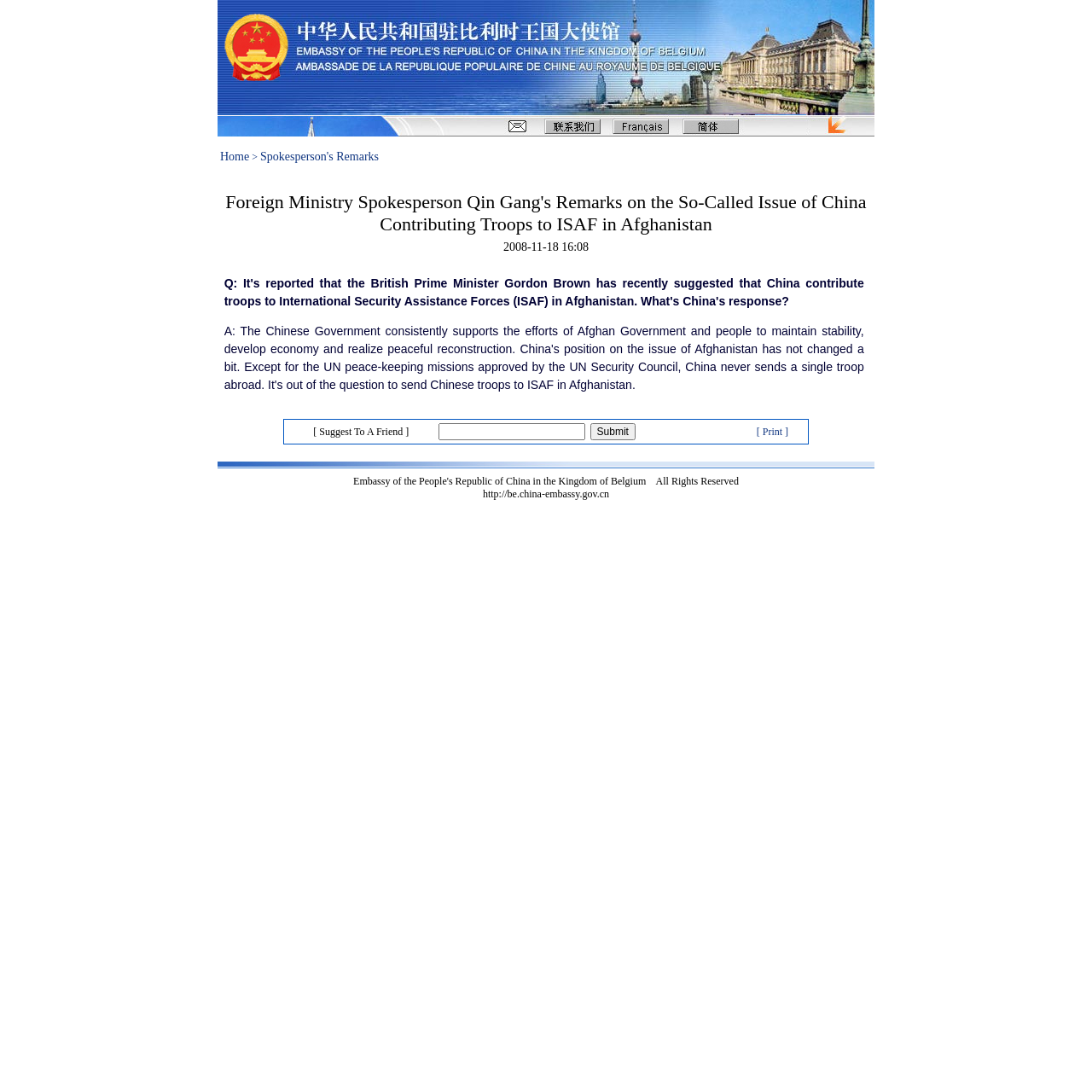Please reply with a single word or brief phrase to the question: 
What is the function of the 'Submit' button?

To submit a form or request